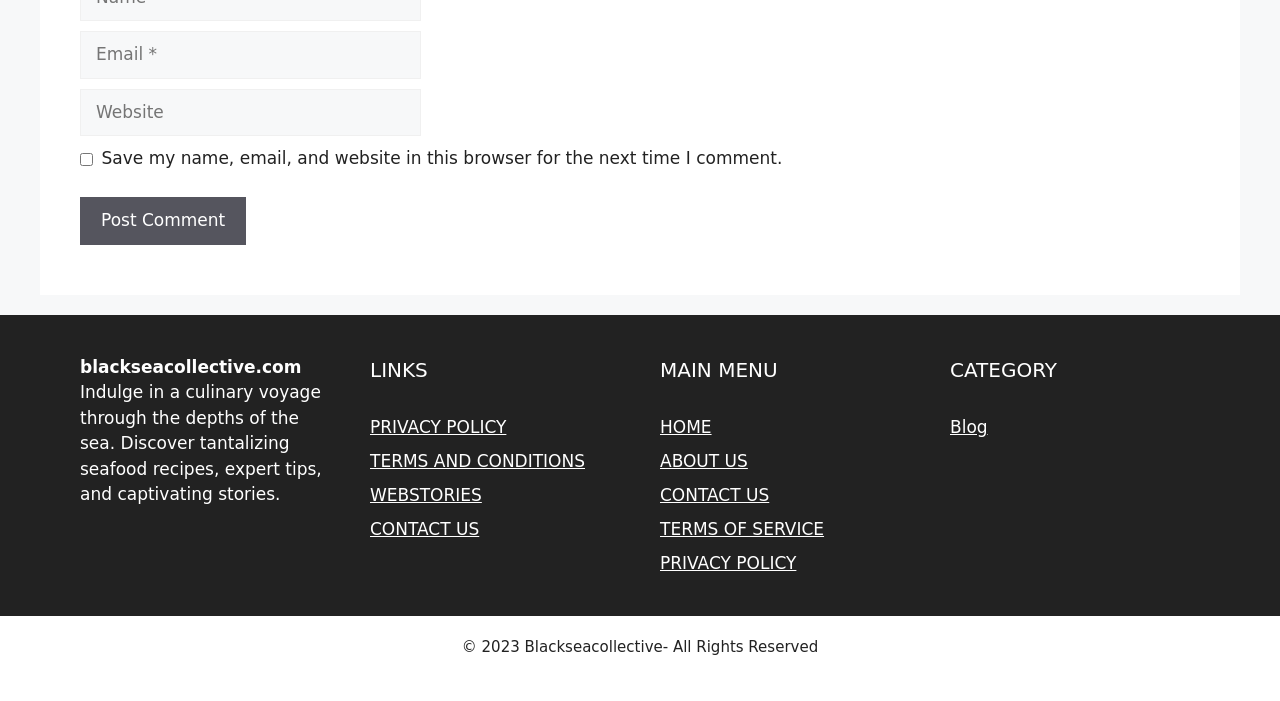Provide a one-word or short-phrase response to the question:
What is the website's name?

blackseacollective.com